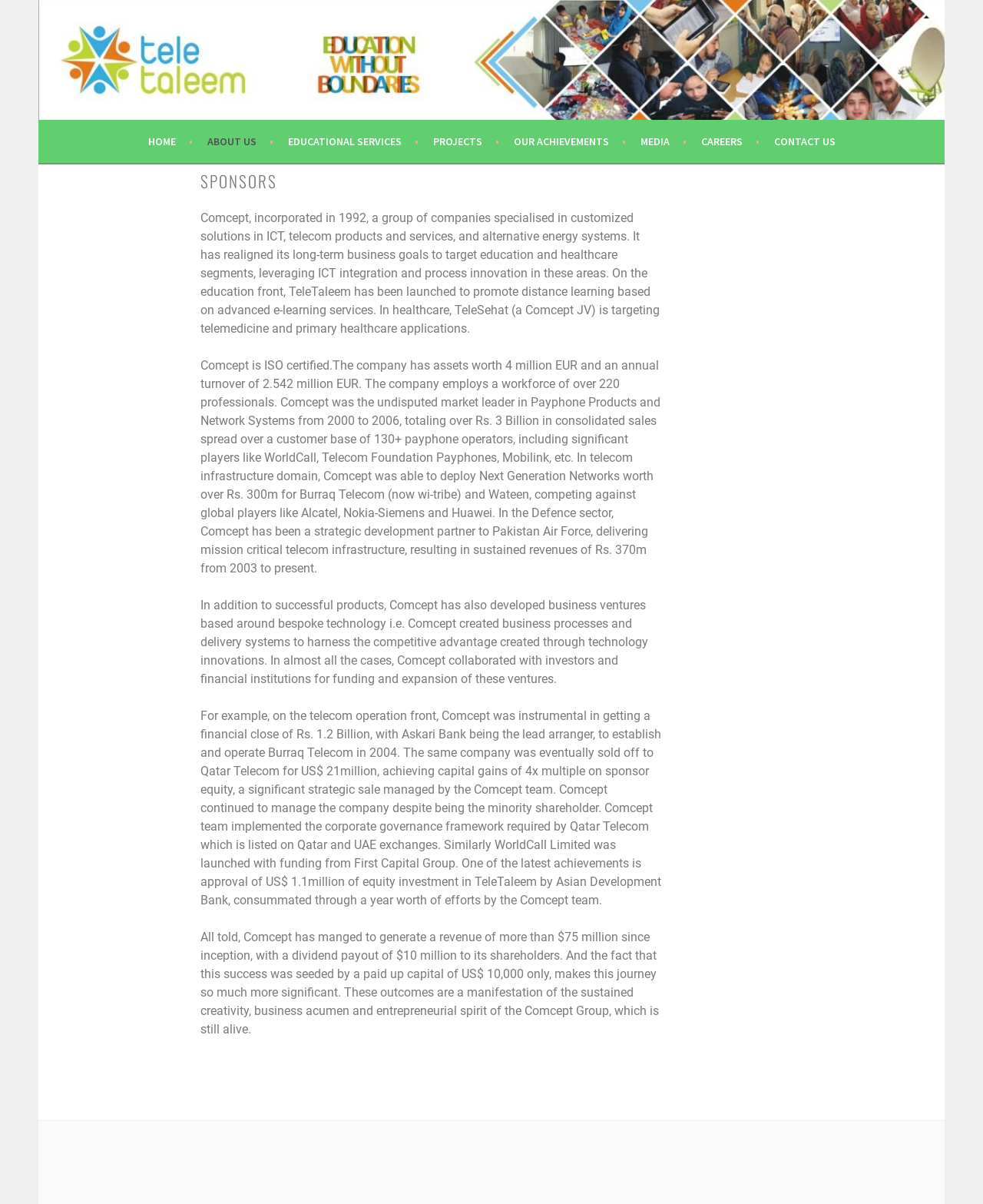Find the bounding box coordinates of the clickable area that will achieve the following instruction: "Click on EDUCATIONAL SERVICES".

[0.293, 0.11, 0.425, 0.125]